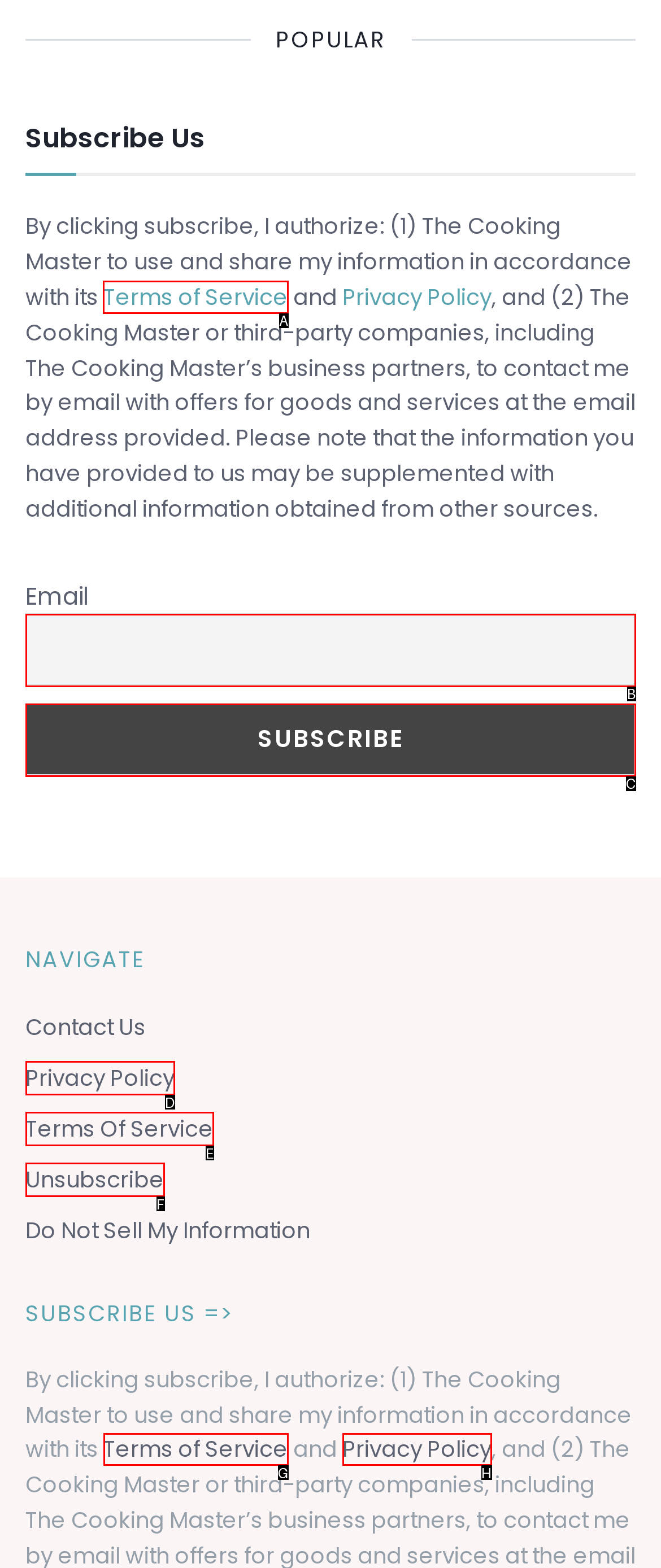Identify which HTML element to click to fulfill the following task: Explore Dell Hardware/Software. Provide your response using the letter of the correct choice.

None